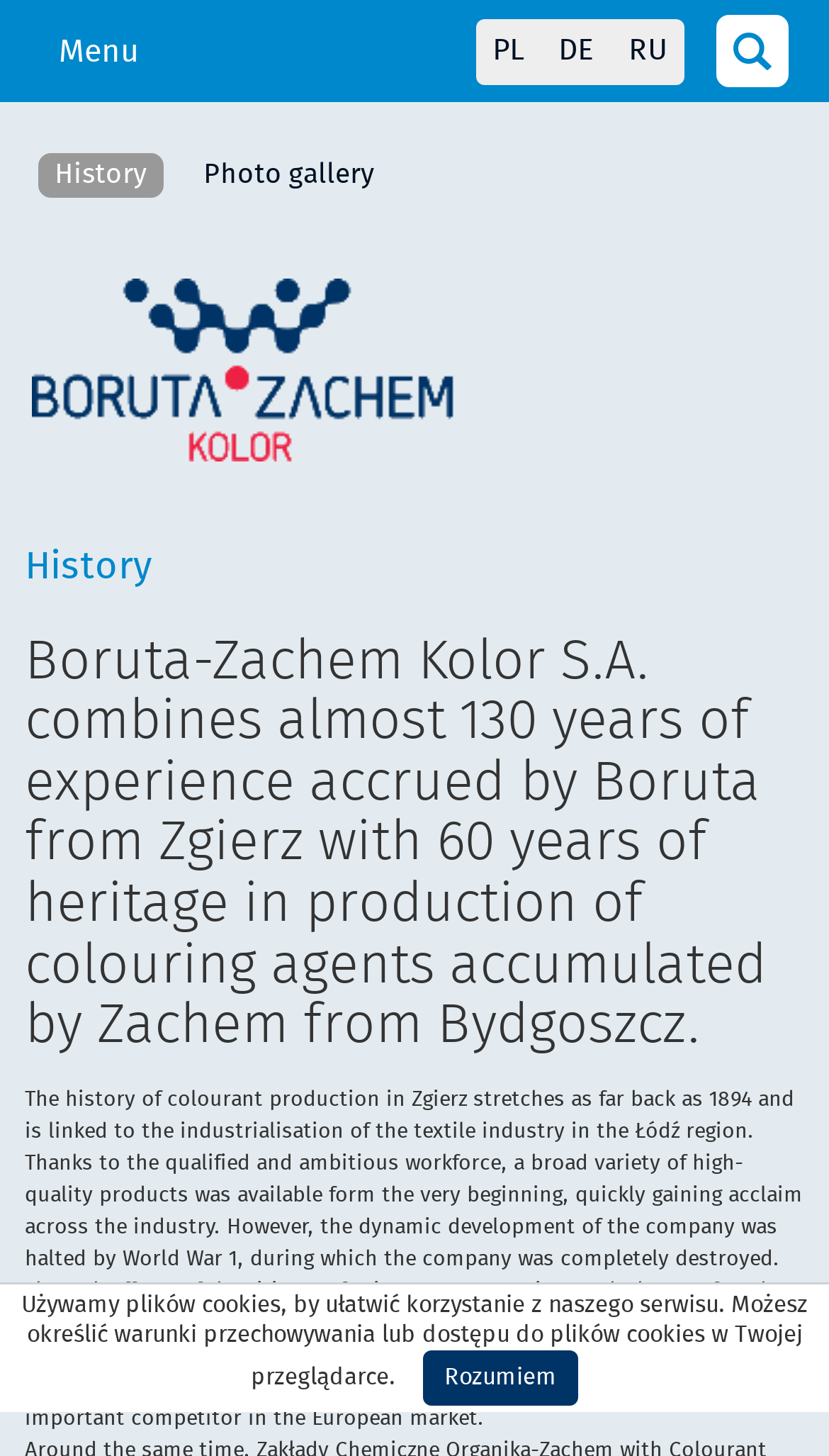What is the year when the company's production was halted?
Relying on the image, give a concise answer in one word or a brief phrase.

World War 1